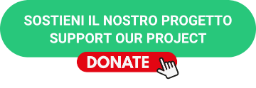Refer to the image and provide a thorough answer to this question:
What is the purpose of the hand cursor icon?

The hand cursor icon is used to suggest interactivity, encouraging viewers to click and learn more about how they can contribute to the cause, making it clear that the button is clickable and will lead to more information.